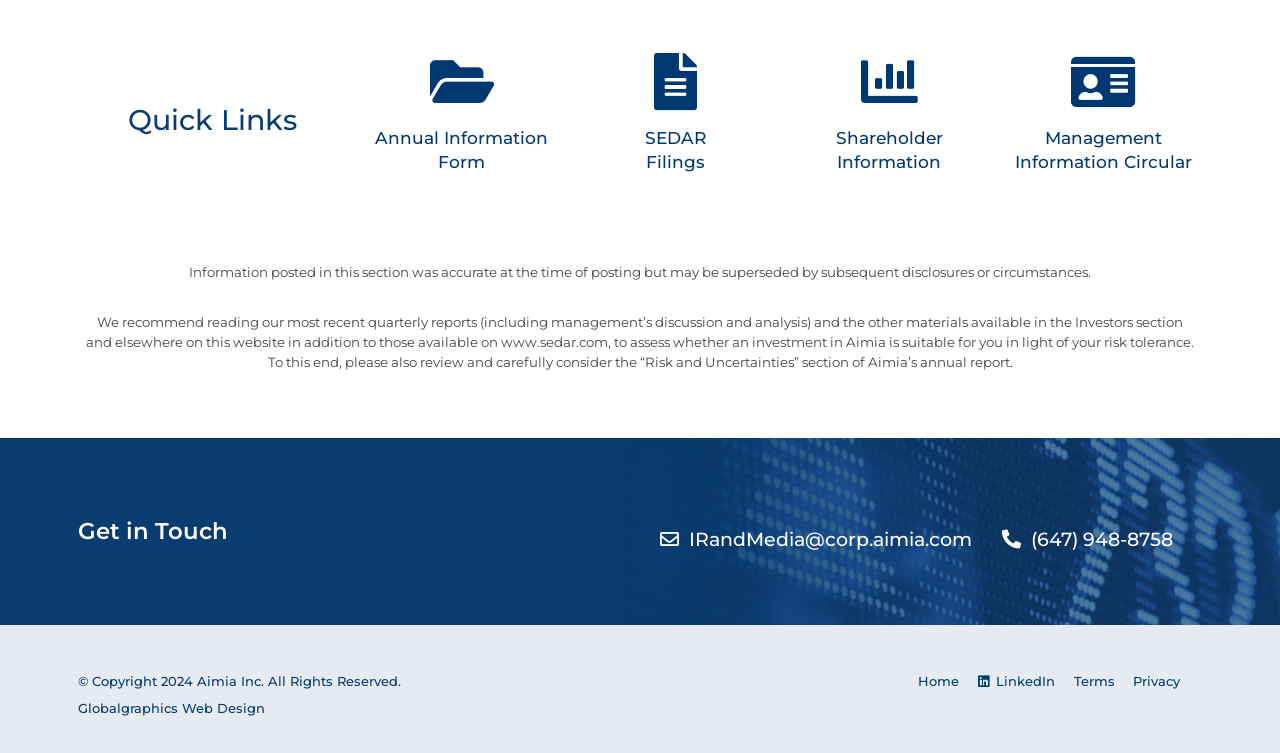Identify the bounding box for the described UI element. Provide the coordinates in (top-left x, top-left y, bottom-right x, bottom-right y) format with values ranging from 0 to 1: (647) 948-8758

[0.805, 0.701, 0.916, 0.732]